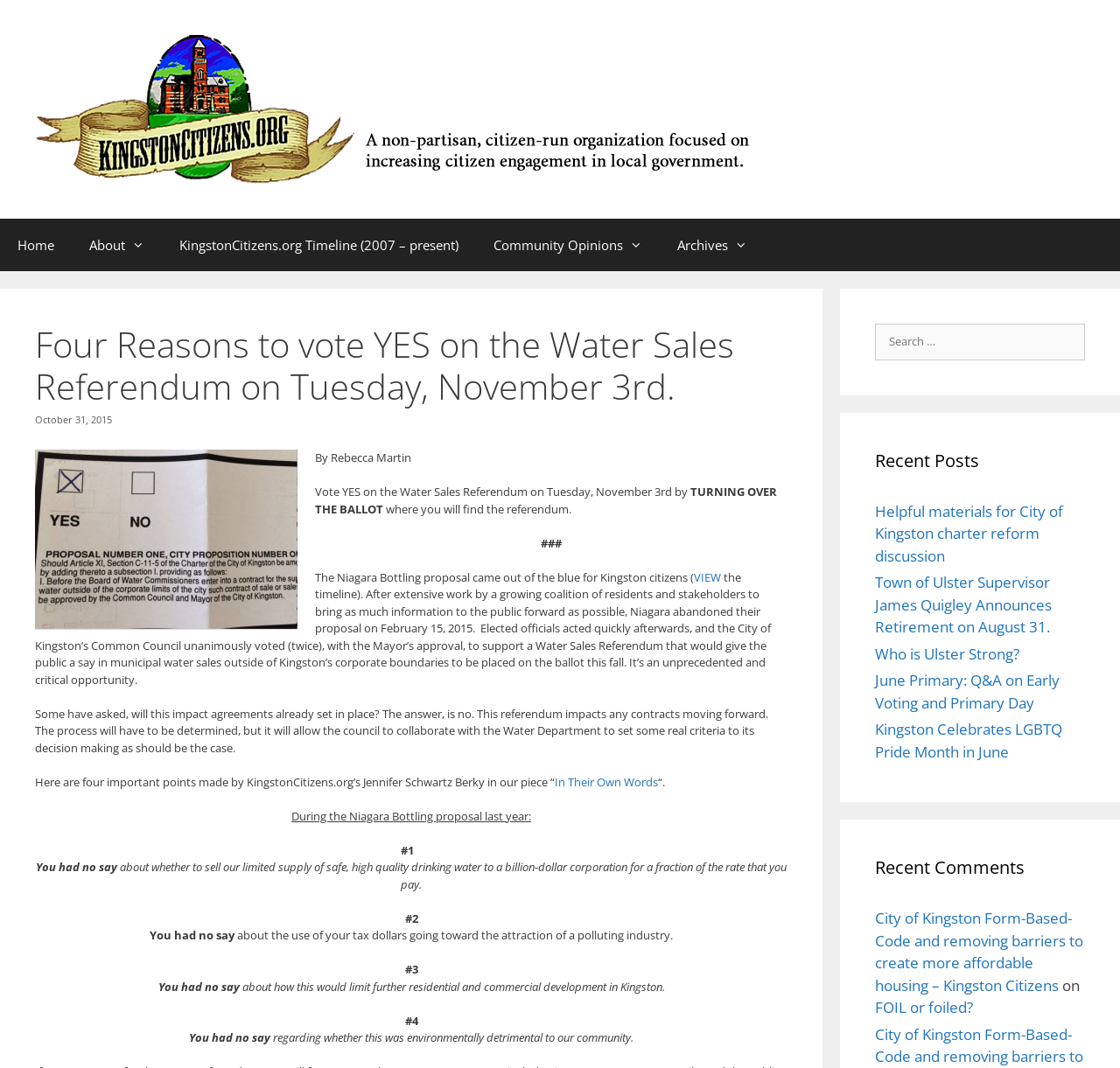Identify the bounding box coordinates of the region that should be clicked to execute the following instruction: "View the 'In Their Own Words' article".

[0.495, 0.724, 0.588, 0.739]